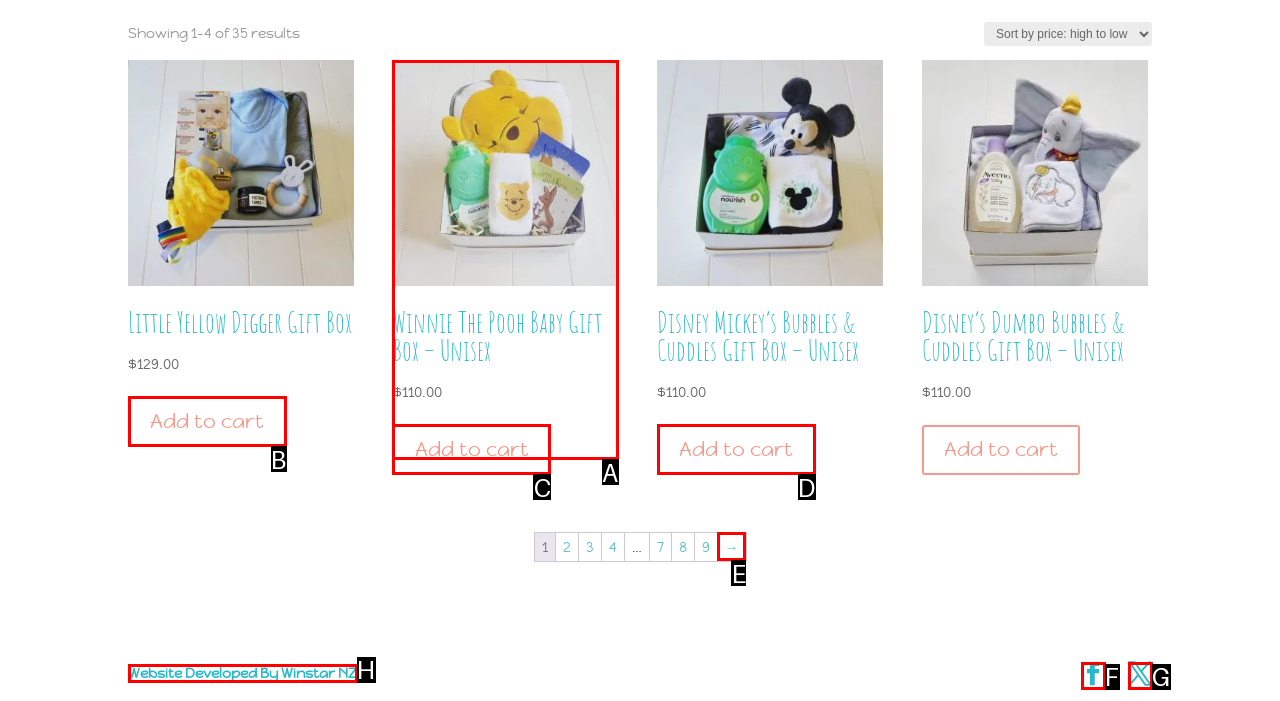From the available choices, determine which HTML element fits this description: Website Developed By Winstar NZ Respond with the correct letter.

H